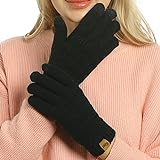Use one word or a short phrase to answer the question provided: 
What is the color of the label on the wrist area?

Tan